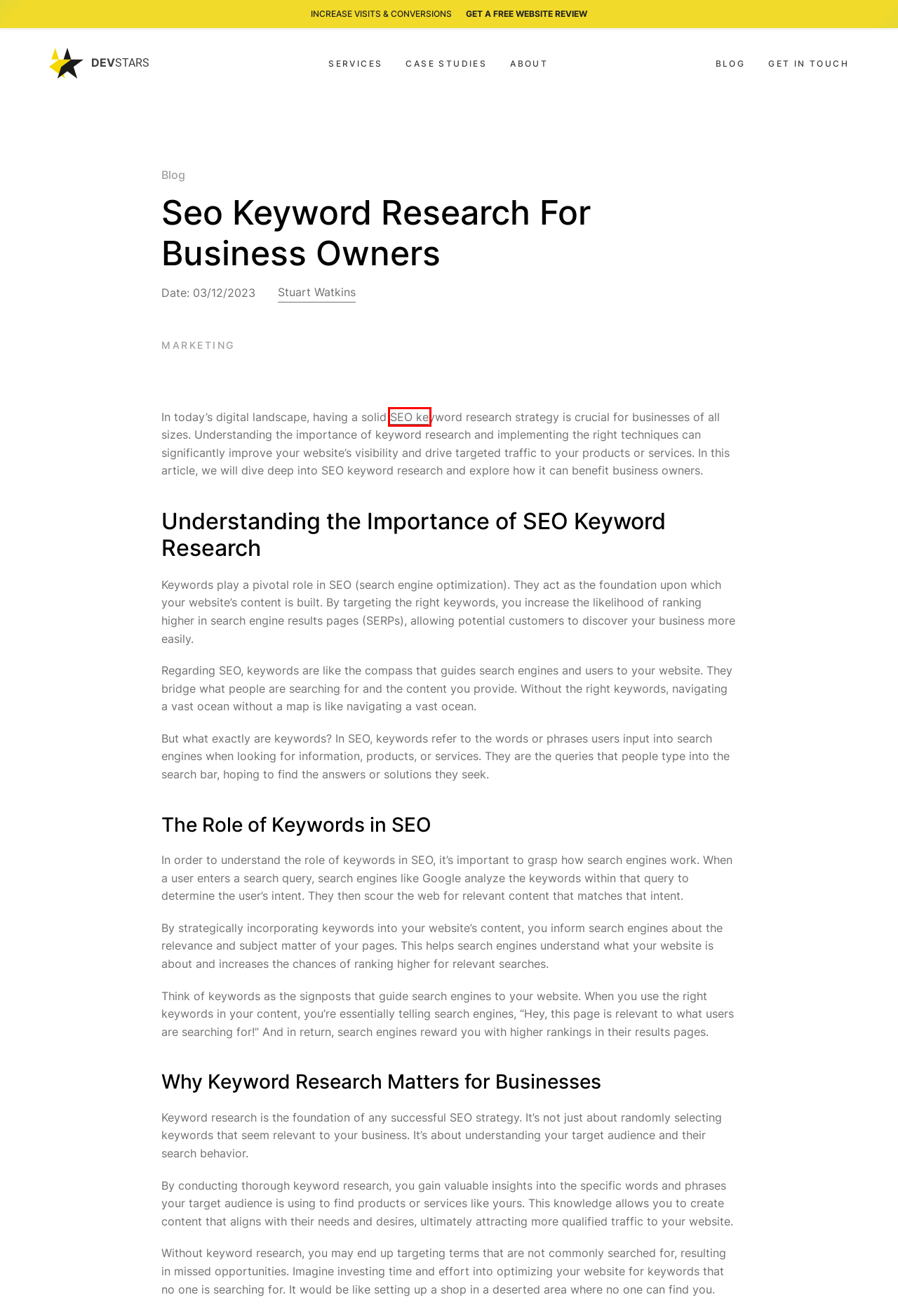Look at the screenshot of a webpage with a red bounding box and select the webpage description that best corresponds to the new page after clicking the element in the red box. Here are the options:
A. Hosting - DevStars
B. Website Design Agency, London | UX Design services
C. About - DevStars
D. Web App & Software Development Company
E. Estate Agency Website Design & Development Company, London
F. Get In Touch - DevStars
G. Technical SEO Service
H. Get your Free Web Audit - DevStars

G